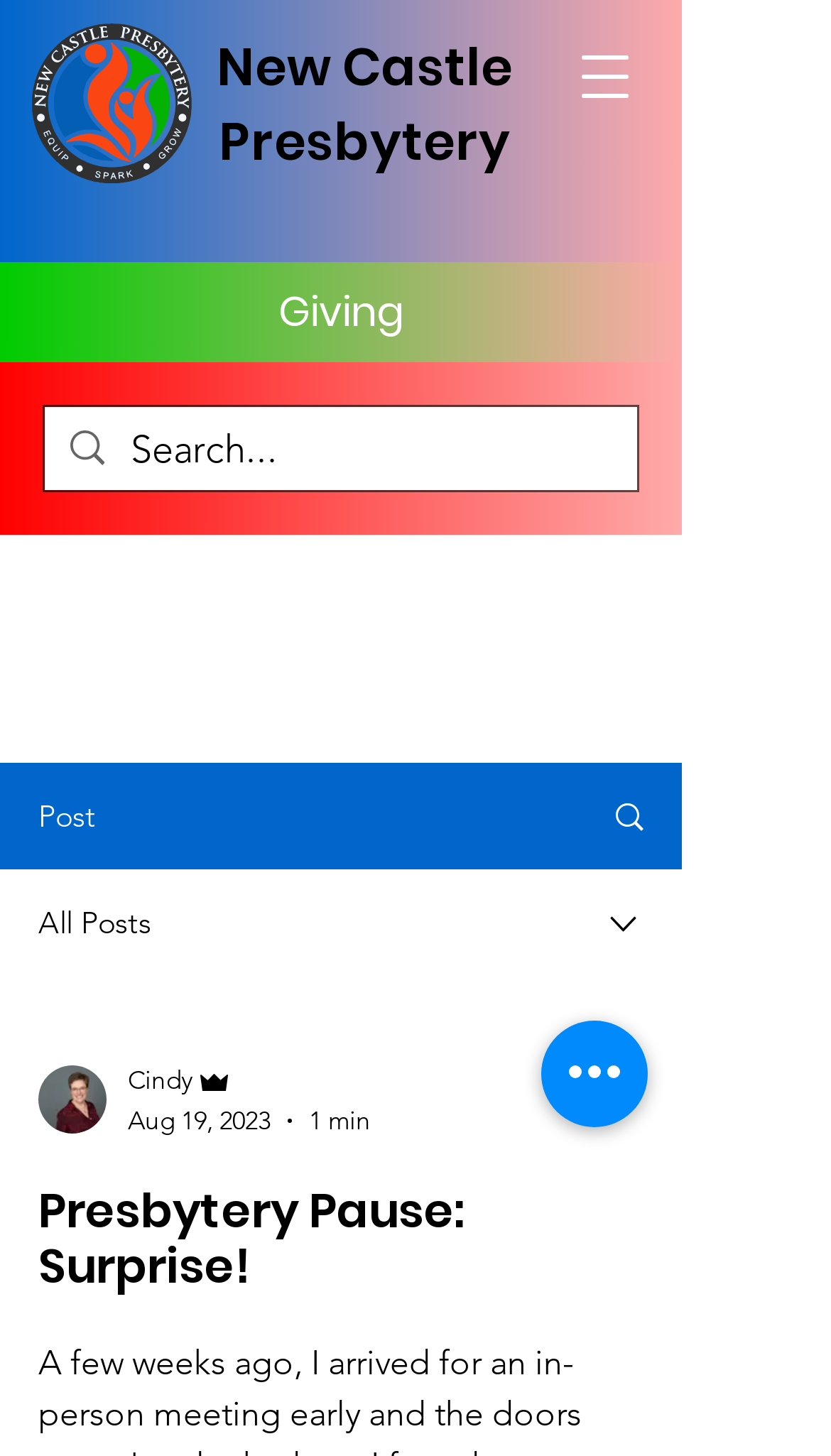Illustrate the webpage's structure and main components comprehensively.

The webpage appears to be a blog post or article page, with a focus on a personal story or reflection. At the top left, there is a link to an unknown destination, followed by a heading that reads "New Castle Presbytery". To the right of the heading, a button labeled "Open navigation menu" is present, which suggests that there may be additional menu options available.

Below the top navigation elements, a link to "Giving" is situated, which may be related to donations or charitable contributions. A search bar is also present, accompanied by a small image and a search box where users can input their queries.

The main content of the page is divided into sections, with a heading that reads "Post" at the top. Below this, there is a link with an accompanying image, followed by a section labeled "All Posts". An image is also present in this section.

To the right of the main content, a combobox is situated, which may allow users to select from a list of options. Below this, a section appears to be dedicated to the author of the post, with an image of the writer, their name ("Cindy"), and their role ("Admin"). The date of the post ("Aug 19, 2023") and the reading time ("1 min") are also displayed.

At the bottom of the page, a button labeled "More actions" is present, accompanied by an image. Finally, a heading that reads "Presbytery Pause: Surprise!" is situated at the very bottom of the page, which may be the title of the blog post or article.